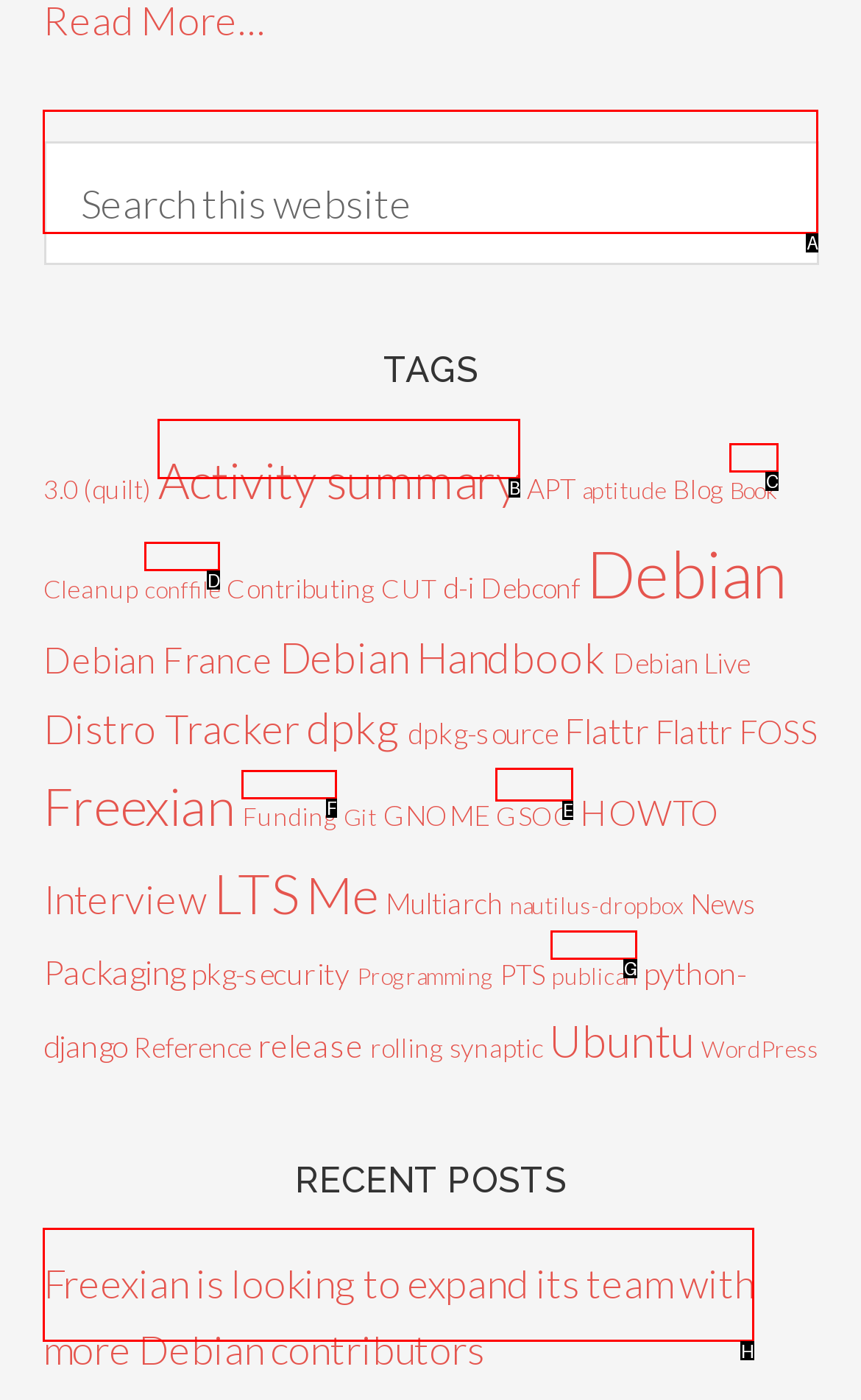Tell me the letter of the HTML element that best matches the description: name="s" placeholder="Search this website" from the provided options.

A